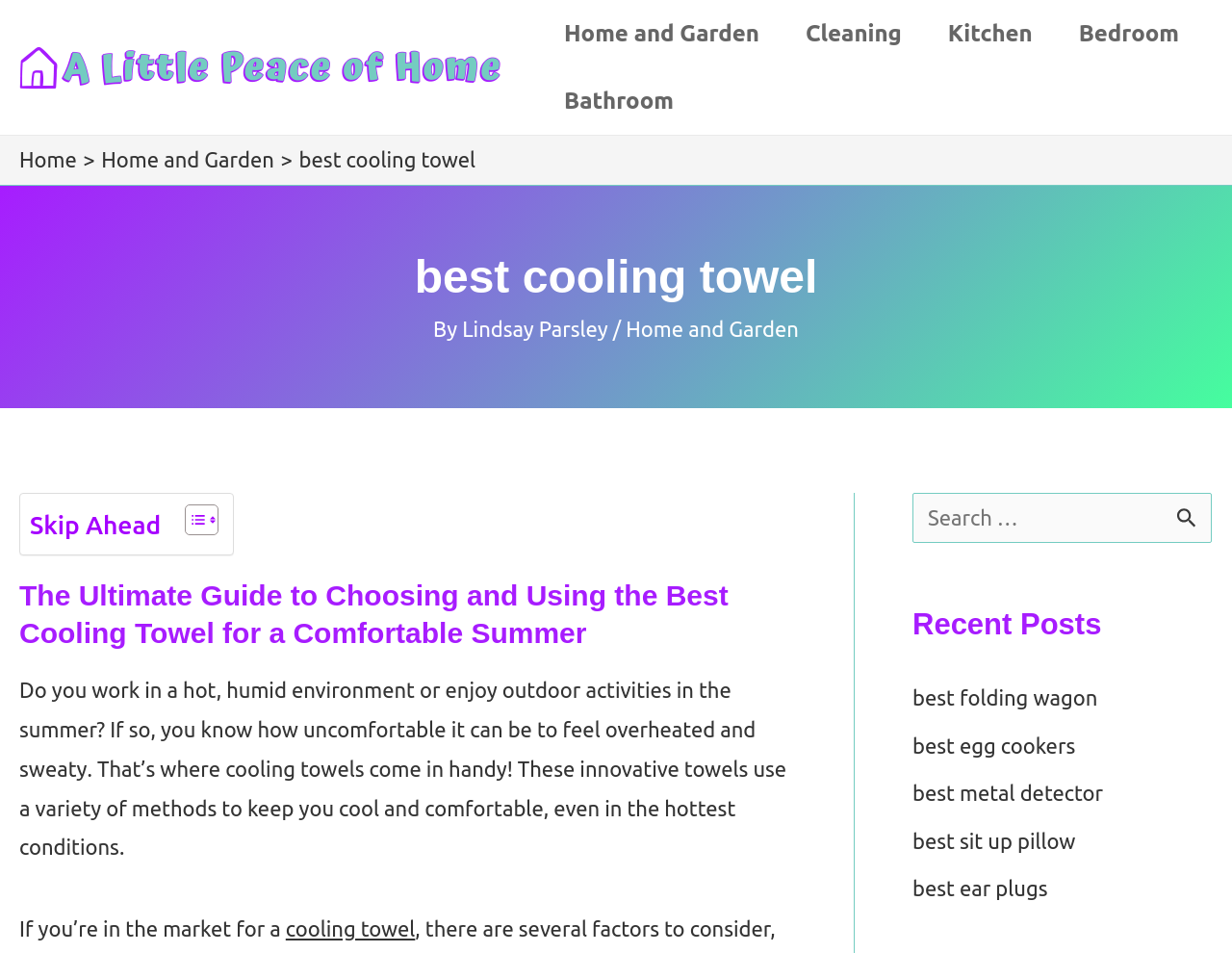What is the logo of the website?
Using the visual information, reply with a single word or short phrase.

A Little Peace of Home